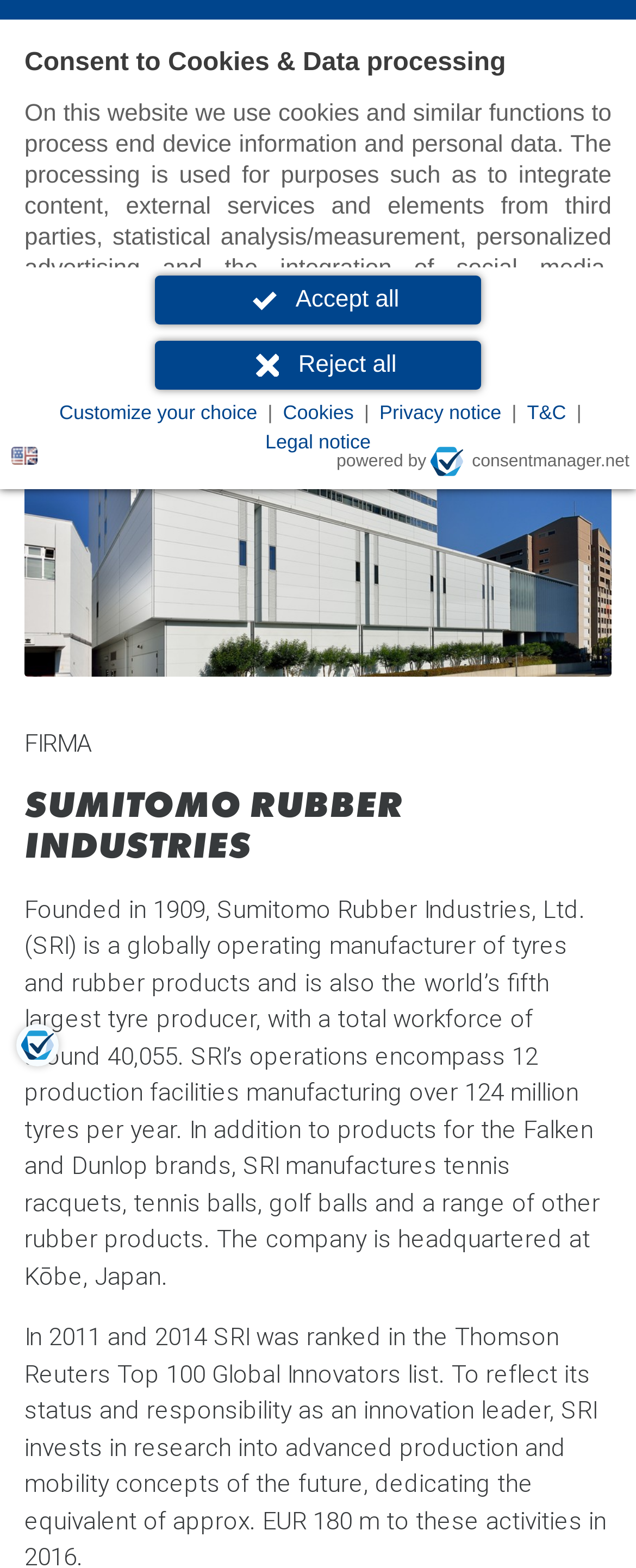Carefully examine the image and provide an in-depth answer to the question: What is the purpose of the 'Customize your choice' button?

I found this button in the cookie consent dialog, and based on its location and text, I infer that it allows users to customize their cookie settings.